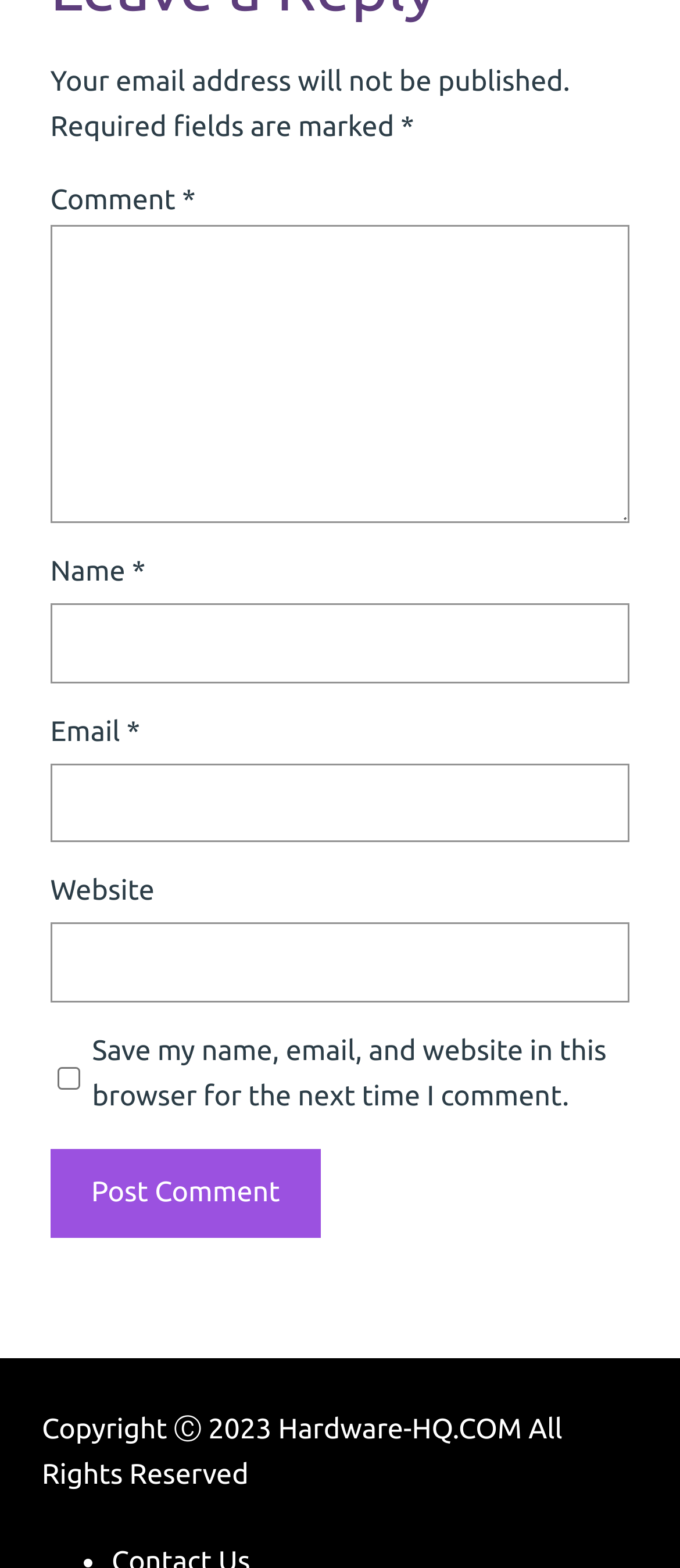Look at the image and answer the question in detail:
What is the purpose of the checkbox?

The checkbox is located below the 'Website' textbox and is labeled 'Save my name, email, and website in this browser for the next time I comment.' This suggests that its purpose is to save the user's comment information for future use.